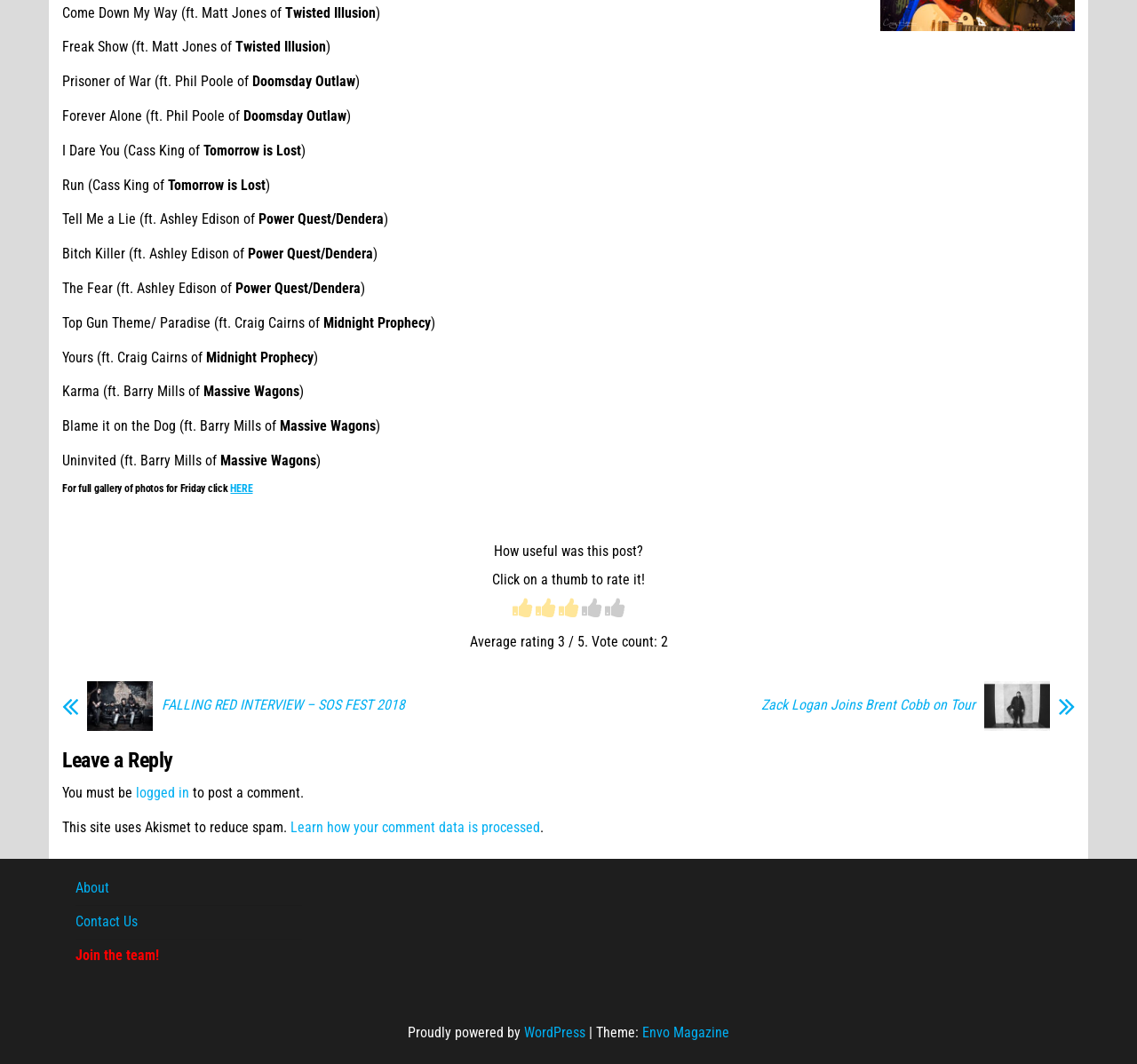Identify the bounding box coordinates of the clickable region required to complete the instruction: "Rate the post". The coordinates should be given as four float numbers within the range of 0 and 1, i.e., [left, top, right, bottom].

[0.434, 0.51, 0.566, 0.526]